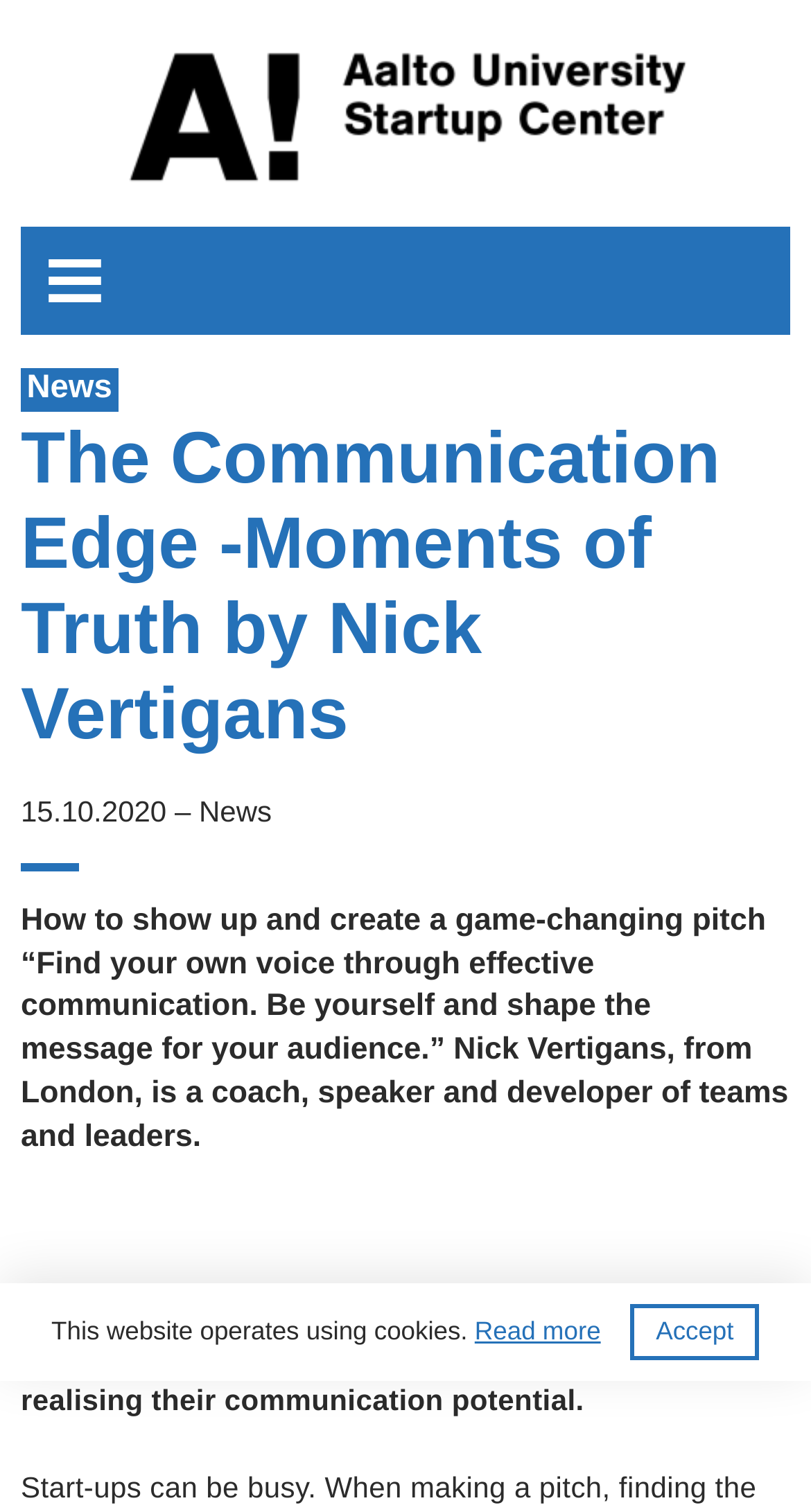Please give a concise answer to this question using a single word or phrase: 
What is the name of the organization hosting the virtual event?

Aalto Startup Center